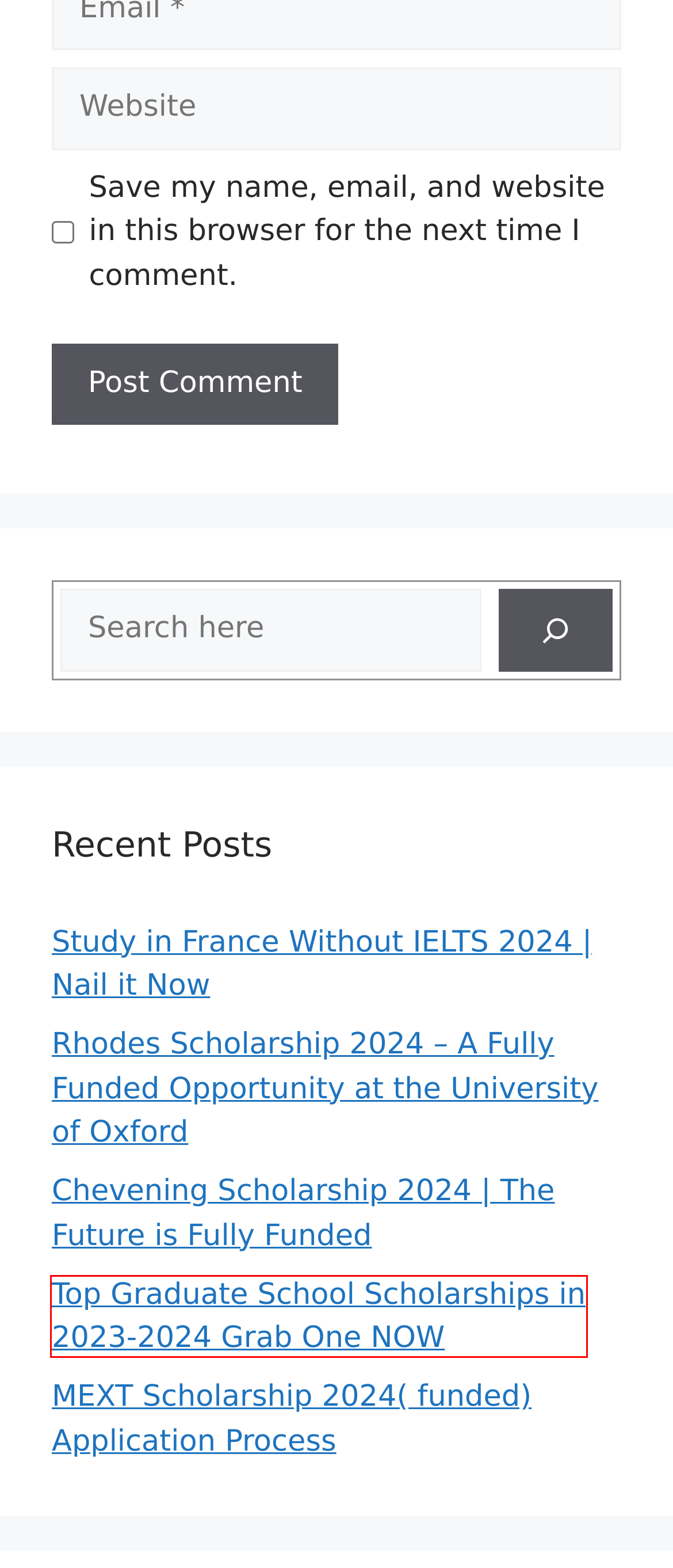Analyze the webpage screenshot with a red bounding box highlighting a UI element. Select the description that best matches the new webpage after clicking the highlighted element. Here are the options:
A. Rhodes Scholarship 2024 - The University of Oxford
B. Fastweb Scholarships 2024 - scholarlytips.com
C. Chevening Scholarship 2024 | The Future is Fully Funded
D. Top Graduate School Scholarships in 2023-2024 Grab One NOW
E. MEXT Scholarship 2024(Fully funded) Application Process
F. Study in France Without IELTS 2024 | Nail it Now
G. Register Account
H. Harvard University | The HAAA Scholarship 2024-2025

D